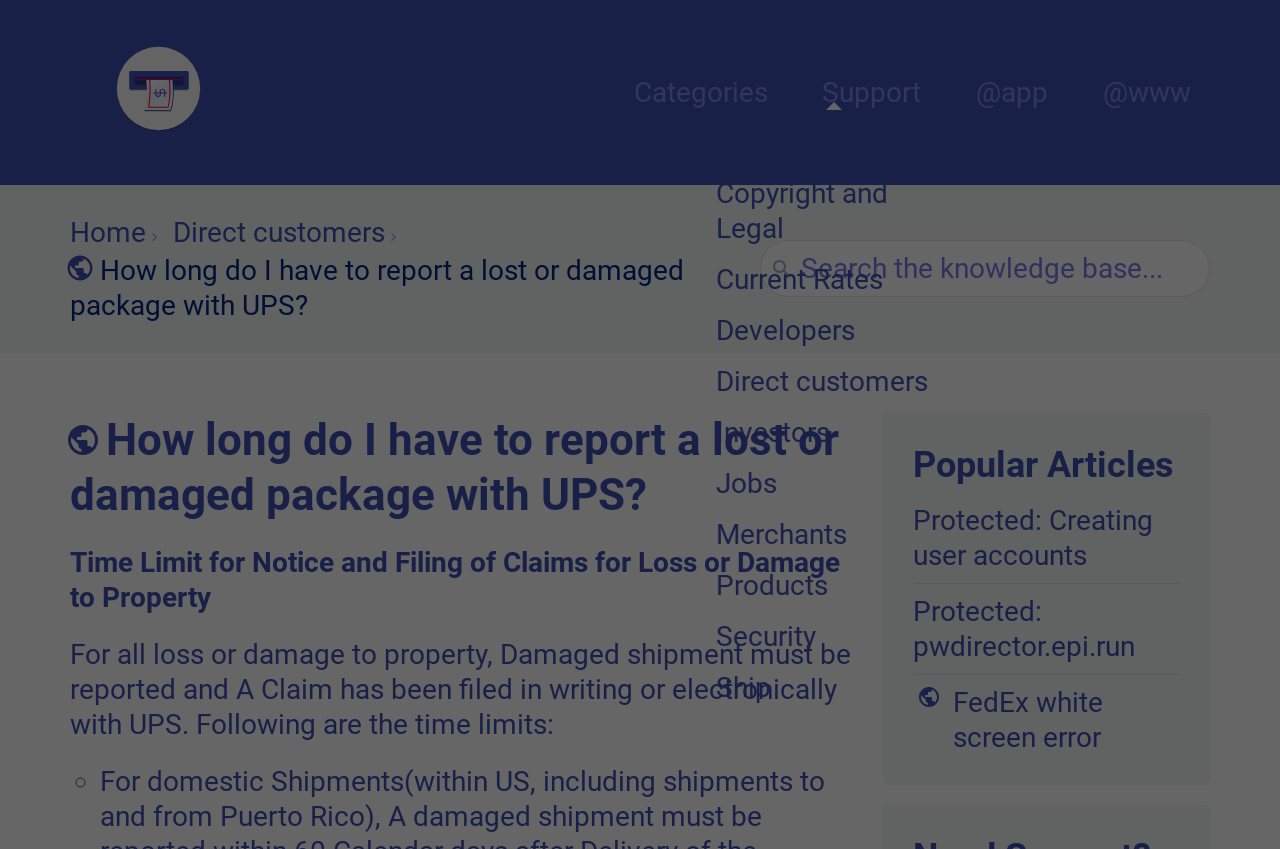Could you locate the bounding box coordinates for the section that should be clicked to accomplish this task: "Connect with the website on Facebook".

None